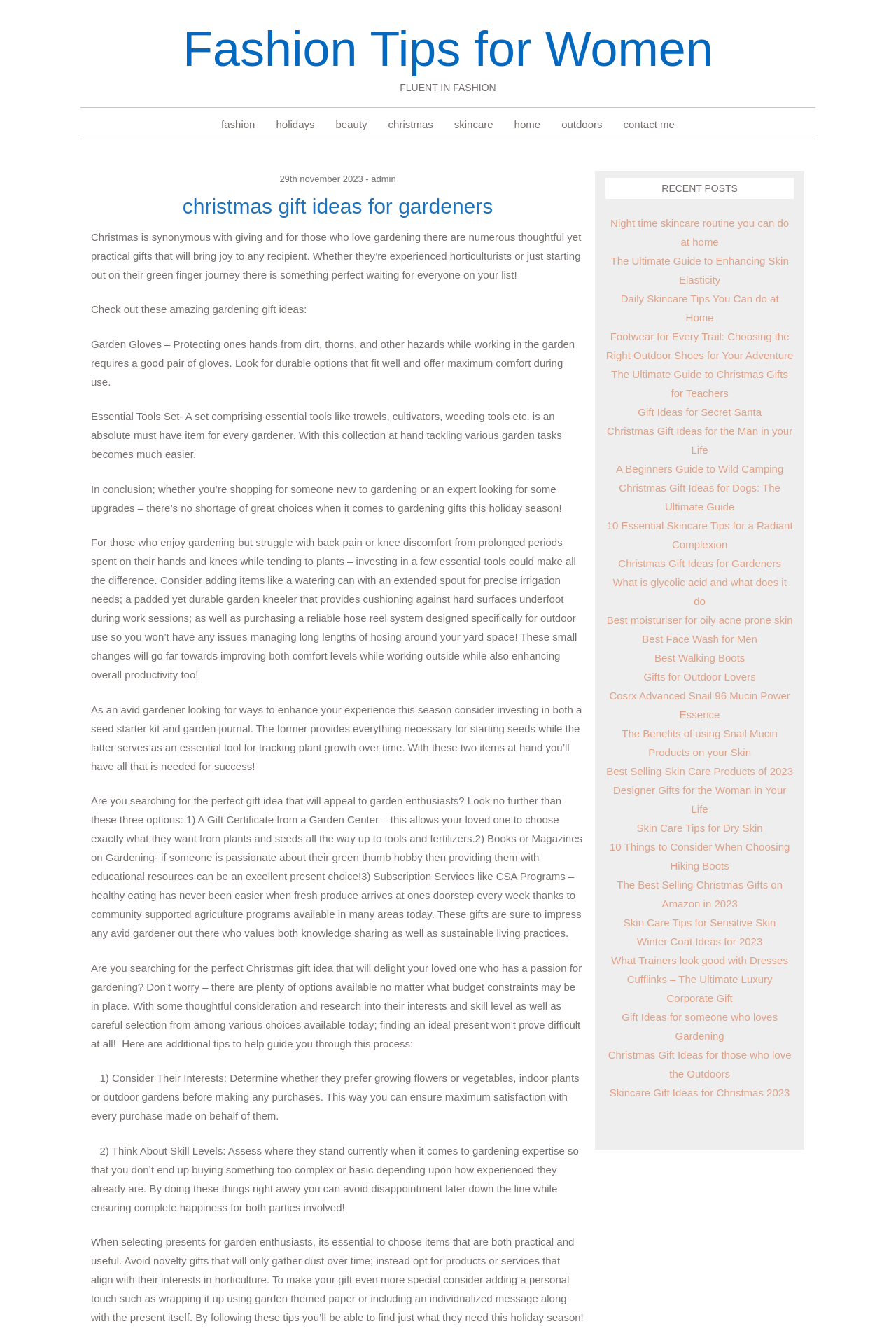Using the element description provided, determine the bounding box coordinates in the format (top-left x, top-left y, bottom-right x, bottom-right y). Ensure that all values are floating point numbers between 0 and 1. Element description: Fashion

[0.247, 0.089, 0.285, 0.098]